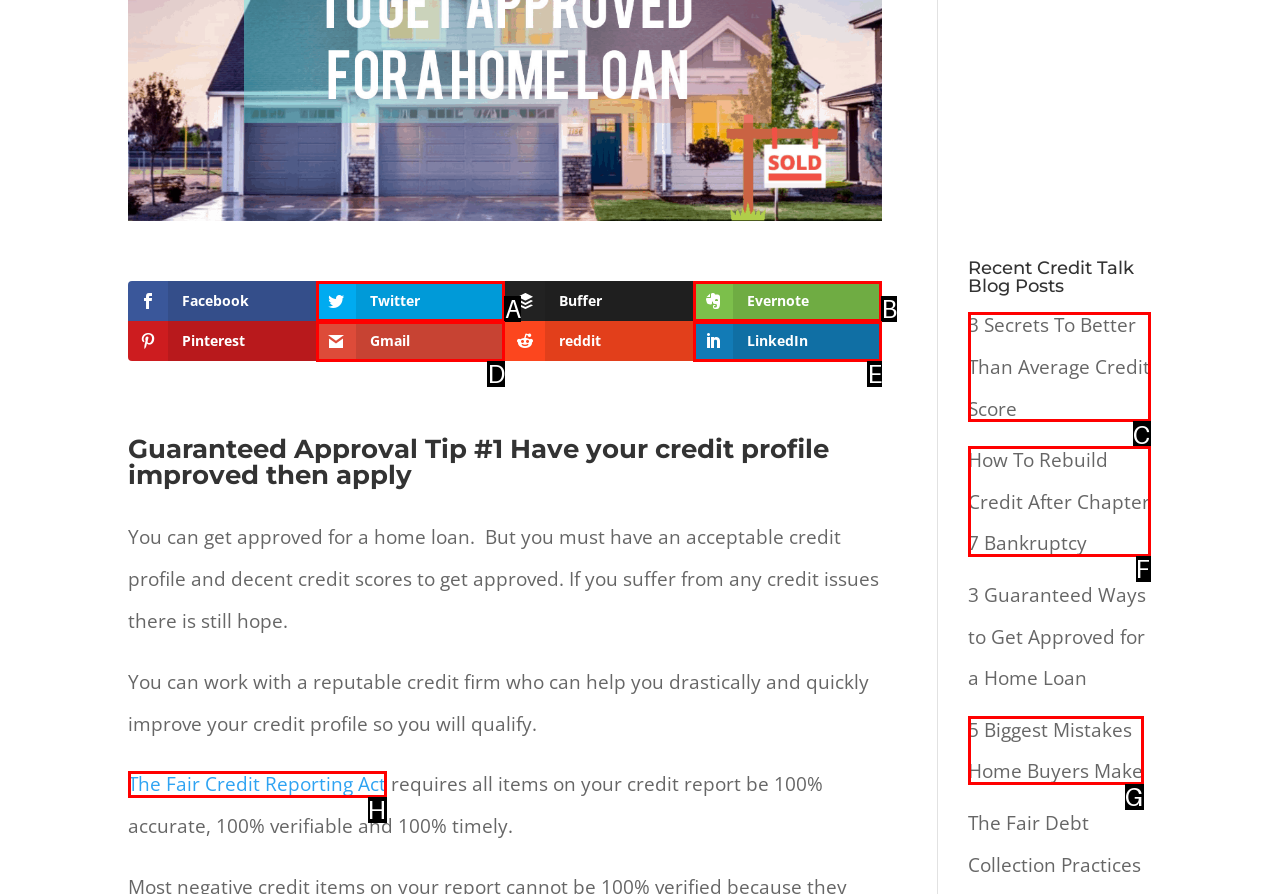Identify the HTML element that corresponds to the description: LinkedIn Provide the letter of the matching option directly from the choices.

E